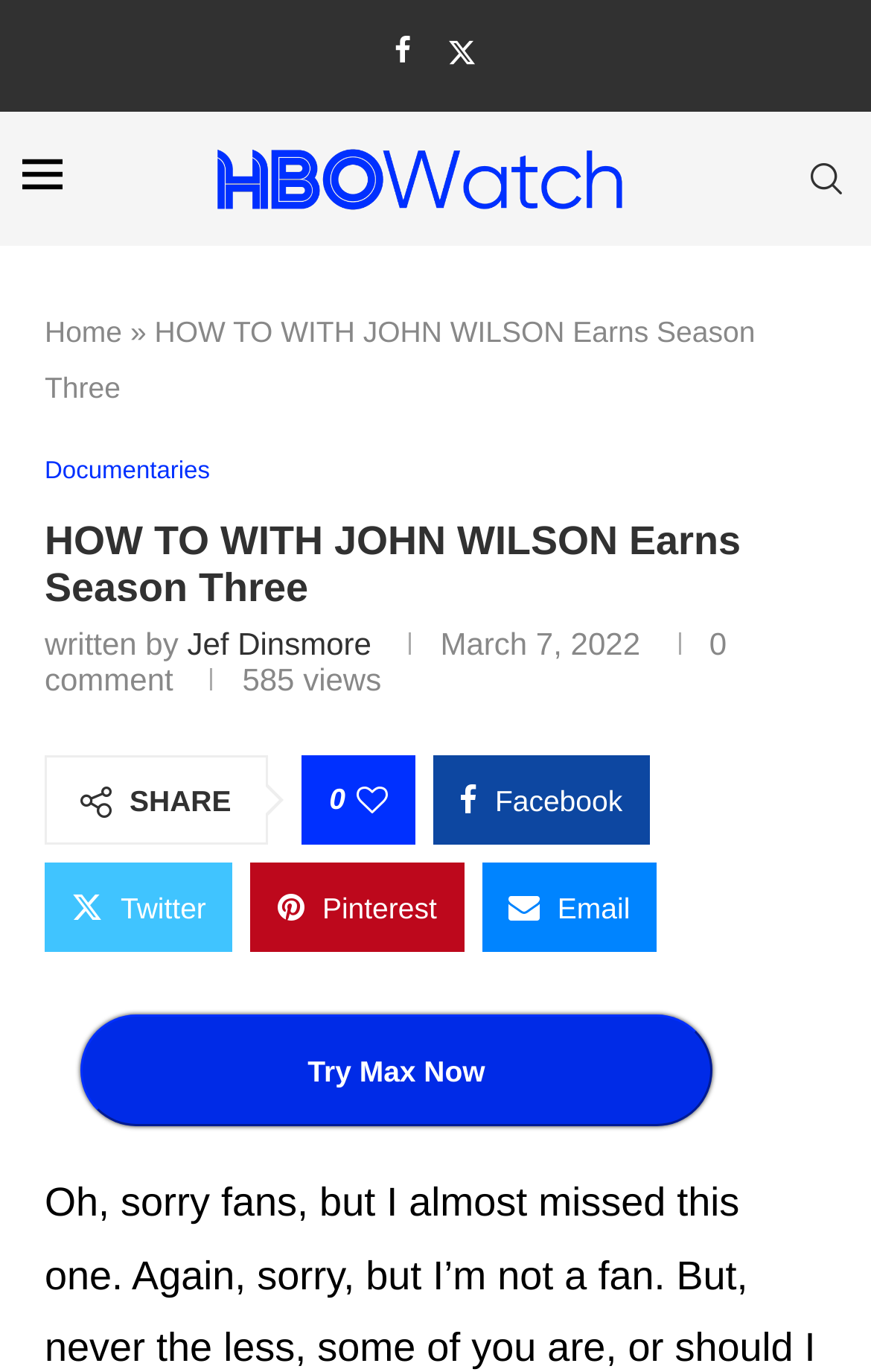Locate the bounding box of the UI element with the following description: "Jef Dinsmore".

[0.215, 0.457, 0.426, 0.483]